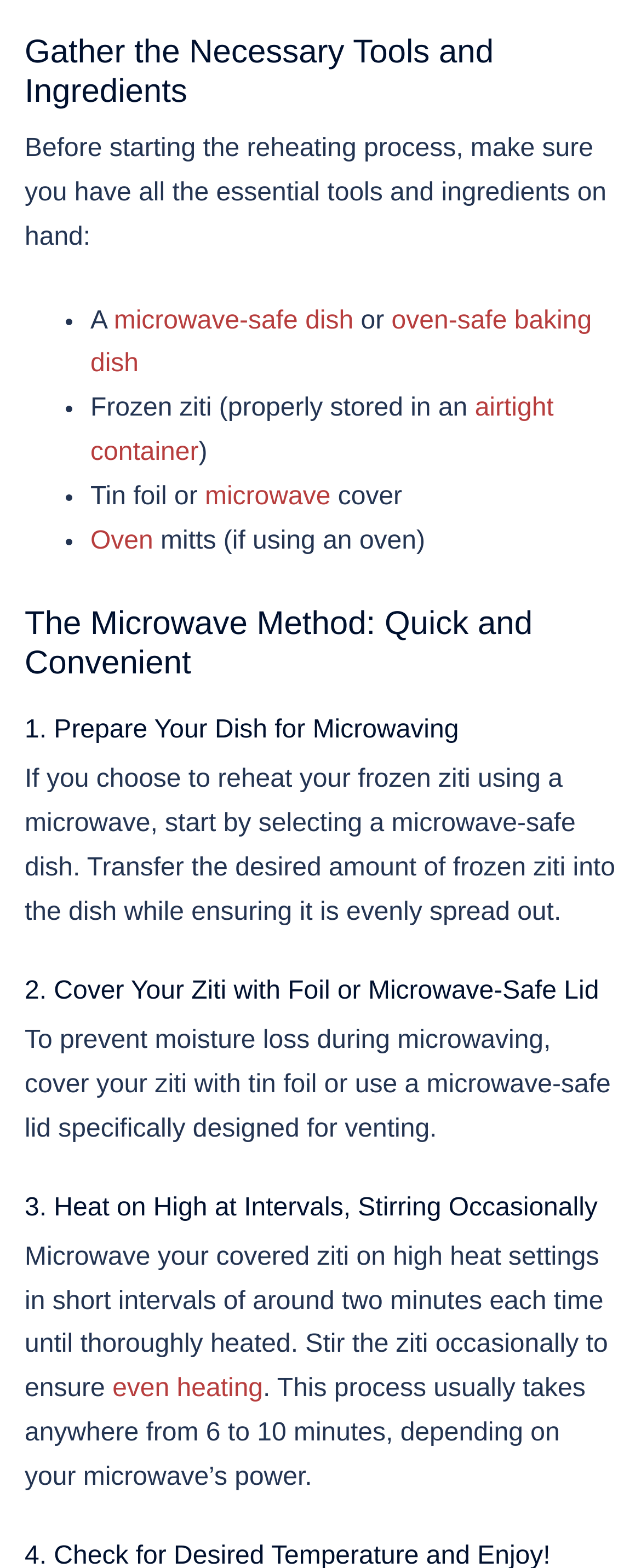What is the purpose of covering the ziti with foil or a microwave-safe lid?
Based on the image, respond with a single word or phrase.

To prevent moisture loss